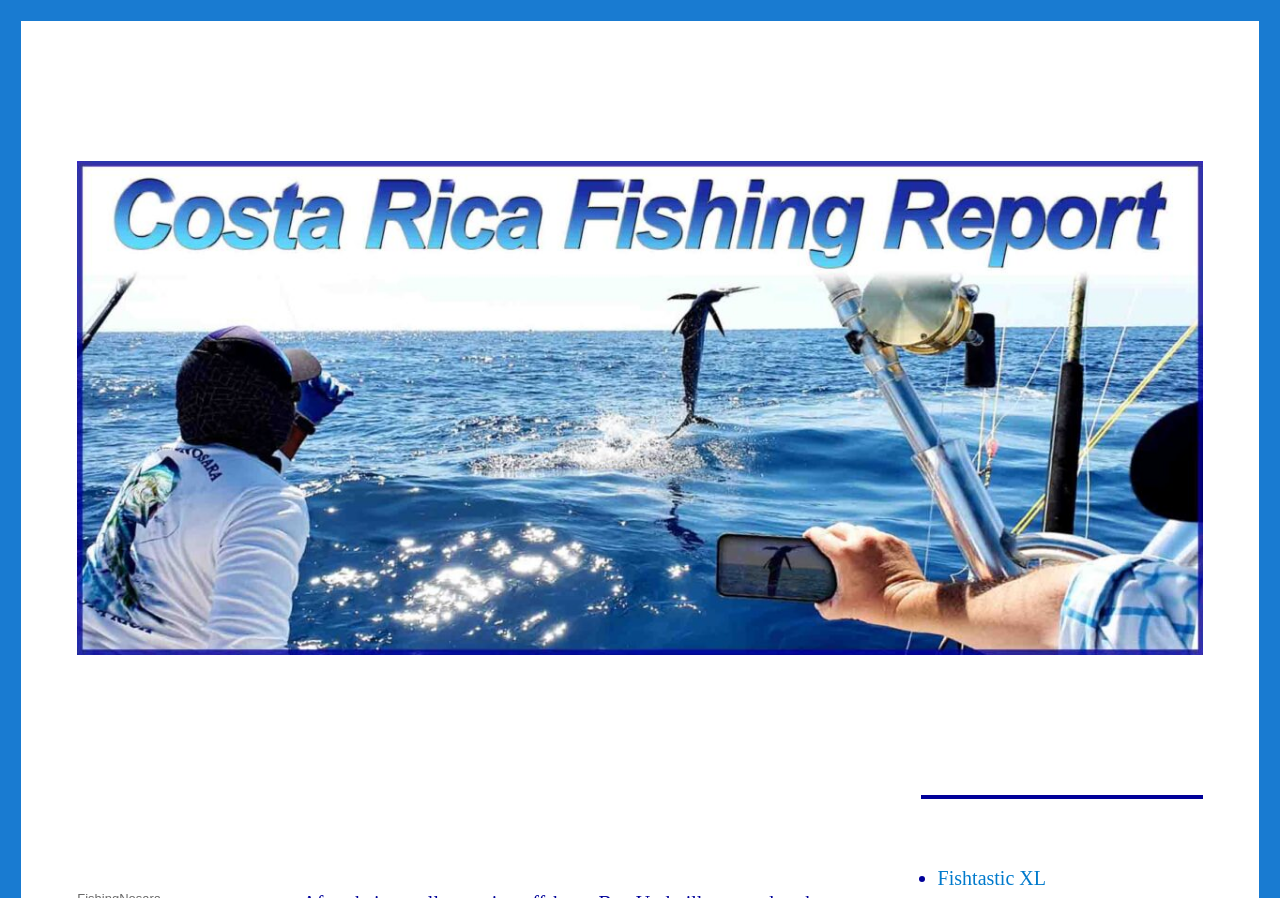Offer a thorough description of the webpage.

The webpage is a fishing report from FishingNosara, dated August 19, 2015. At the top, there is a prominent link with the title "Costa Rica Fishing Report from FishingNosara" which takes up a significant portion of the top section. Below this link, there is a smaller text "Costa Rica Fishing Report Archive | FishingNosara". 

To the right of the top link, there is a large image that occupies most of the top section, with a header "August 19, 2015" positioned at the bottom of the image. 

At the bottom right corner of the page, there is a section labeled "QUICK LINKS" with a list item "•" followed by a link to "Fishtastic XL".